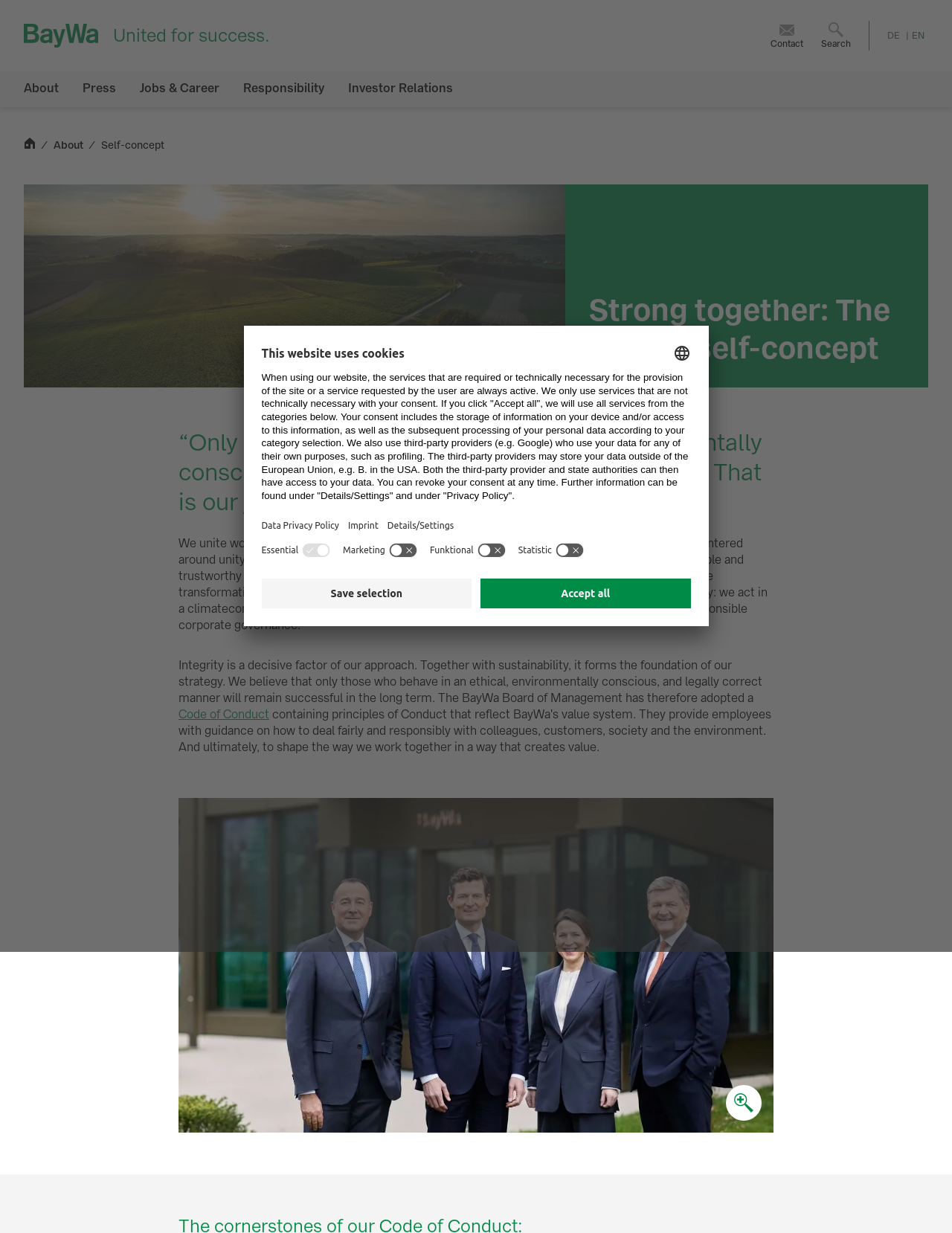Use a single word or phrase to answer the question:
What is the purpose of the 'Details/Settings' button?

manage cookie consent